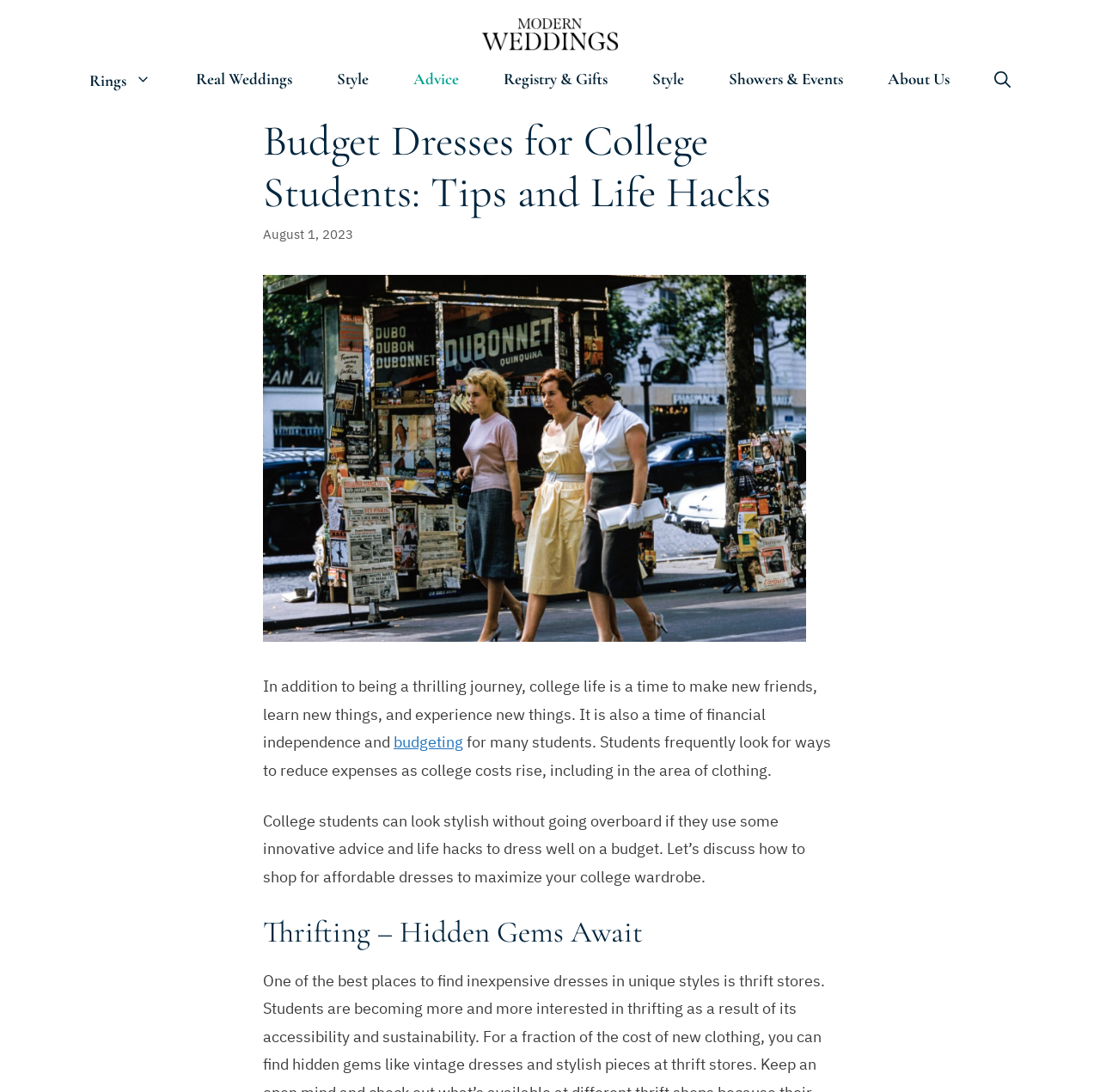Find the bounding box coordinates of the clickable element required to execute the following instruction: "Enter your name in the contact form". Provide the coordinates as four float numbers between 0 and 1, i.e., [left, top, right, bottom].

None